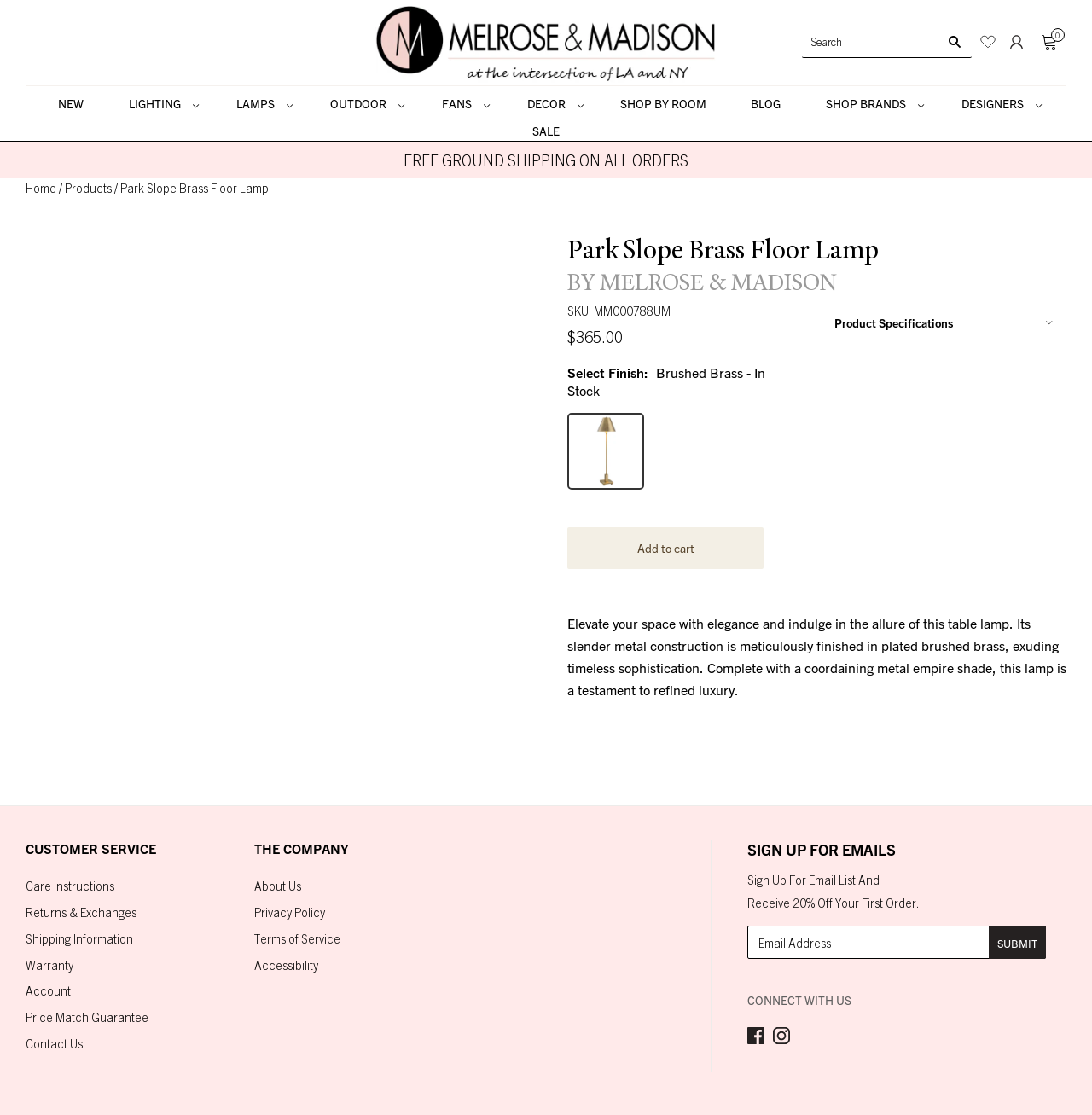Give a one-word or short-phrase answer to the following question: 
What is the price of the Park Slope Brass Floor Lamp?

$365.00